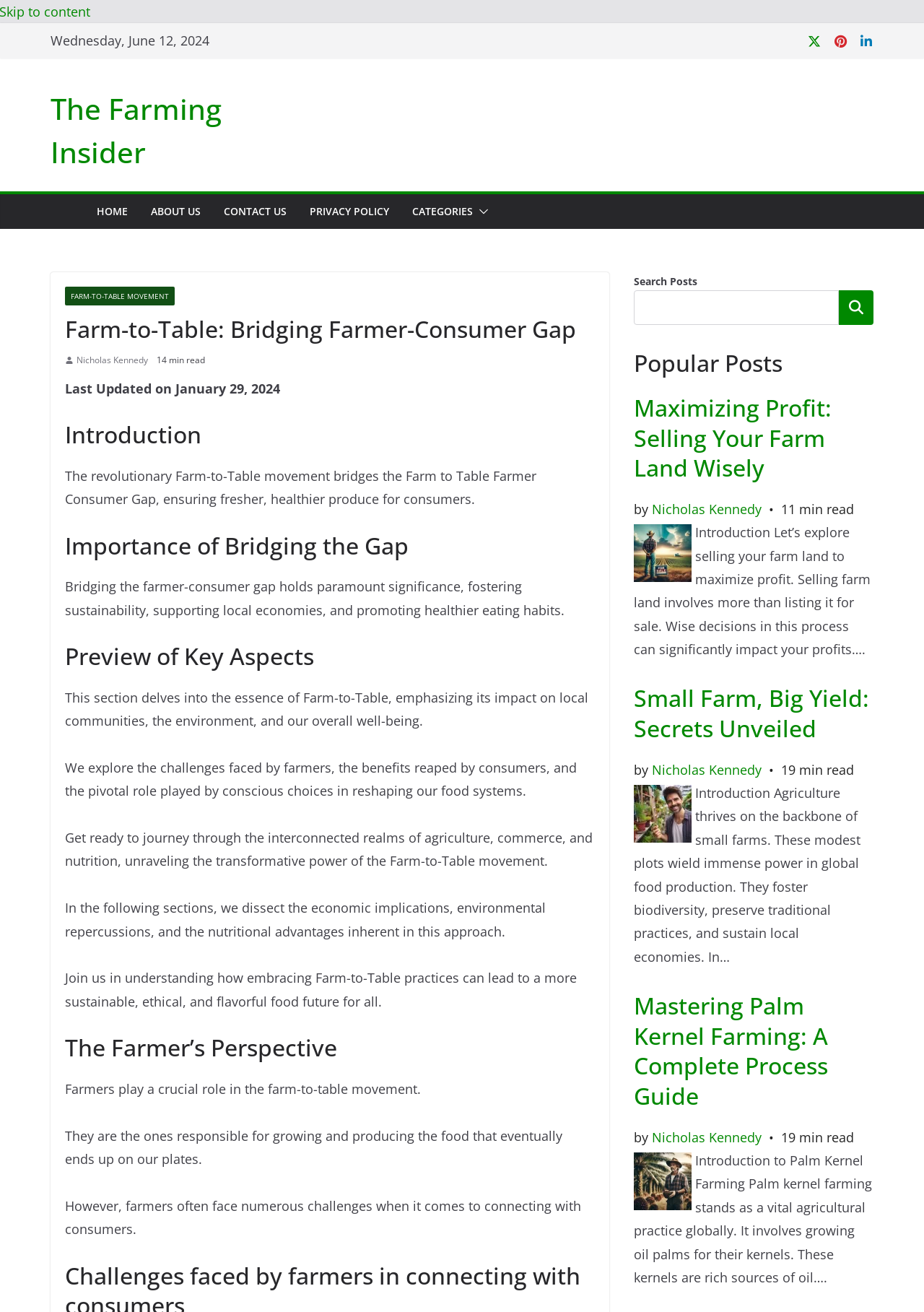Determine the bounding box coordinates of the section I need to click to execute the following instruction: "Explore the 'FARM-TO-TABLE MOVEMENT' category". Provide the coordinates as four float numbers between 0 and 1, i.e., [left, top, right, bottom].

[0.07, 0.218, 0.189, 0.233]